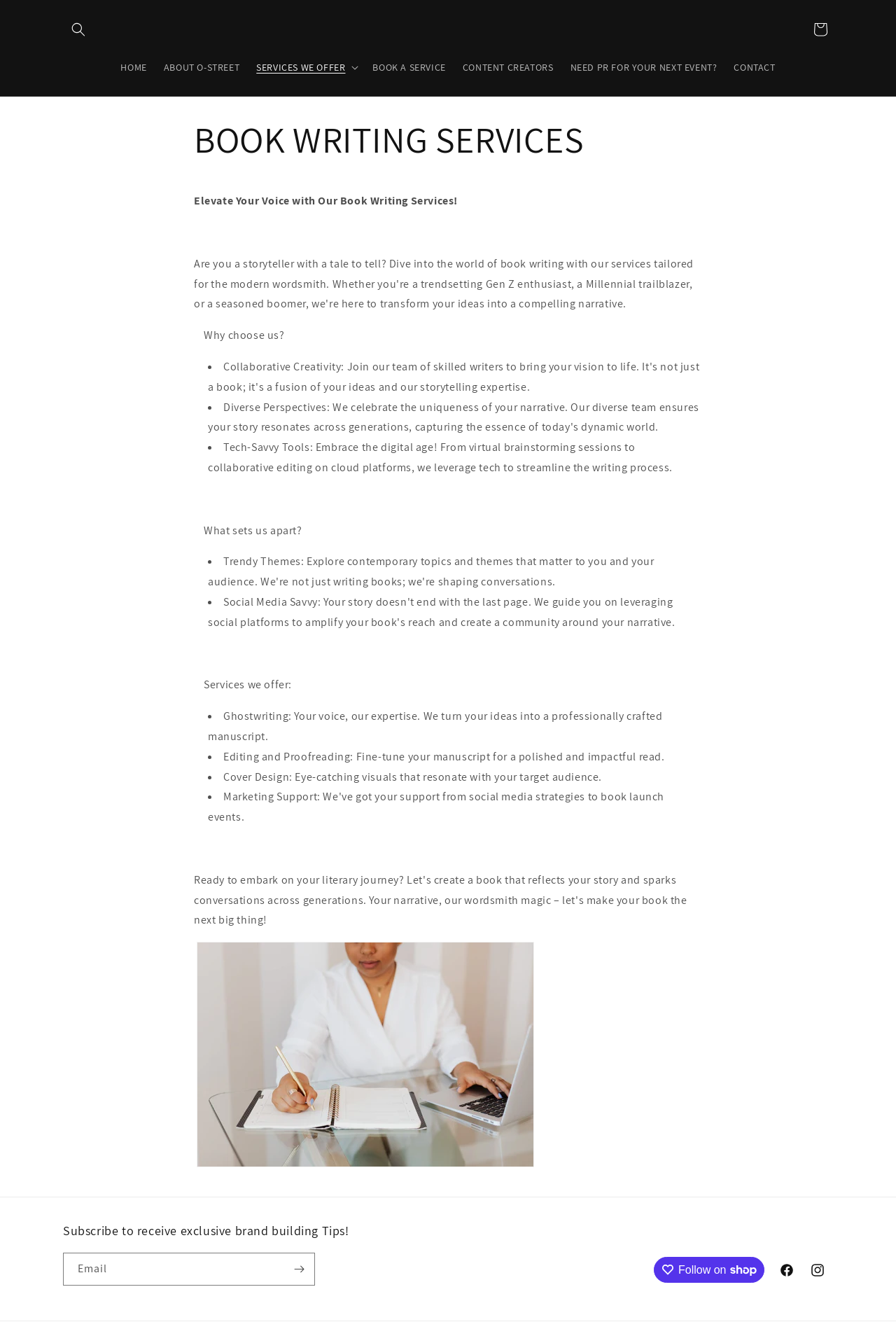How many services are listed under 'Services we offer'?
Look at the image and respond to the question as thoroughly as possible.

Under the 'Services we offer' section, there are four services listed: ghostwriting, editing and proofreading, cover design, and another service indicated by a bullet point but not explicitly stated.